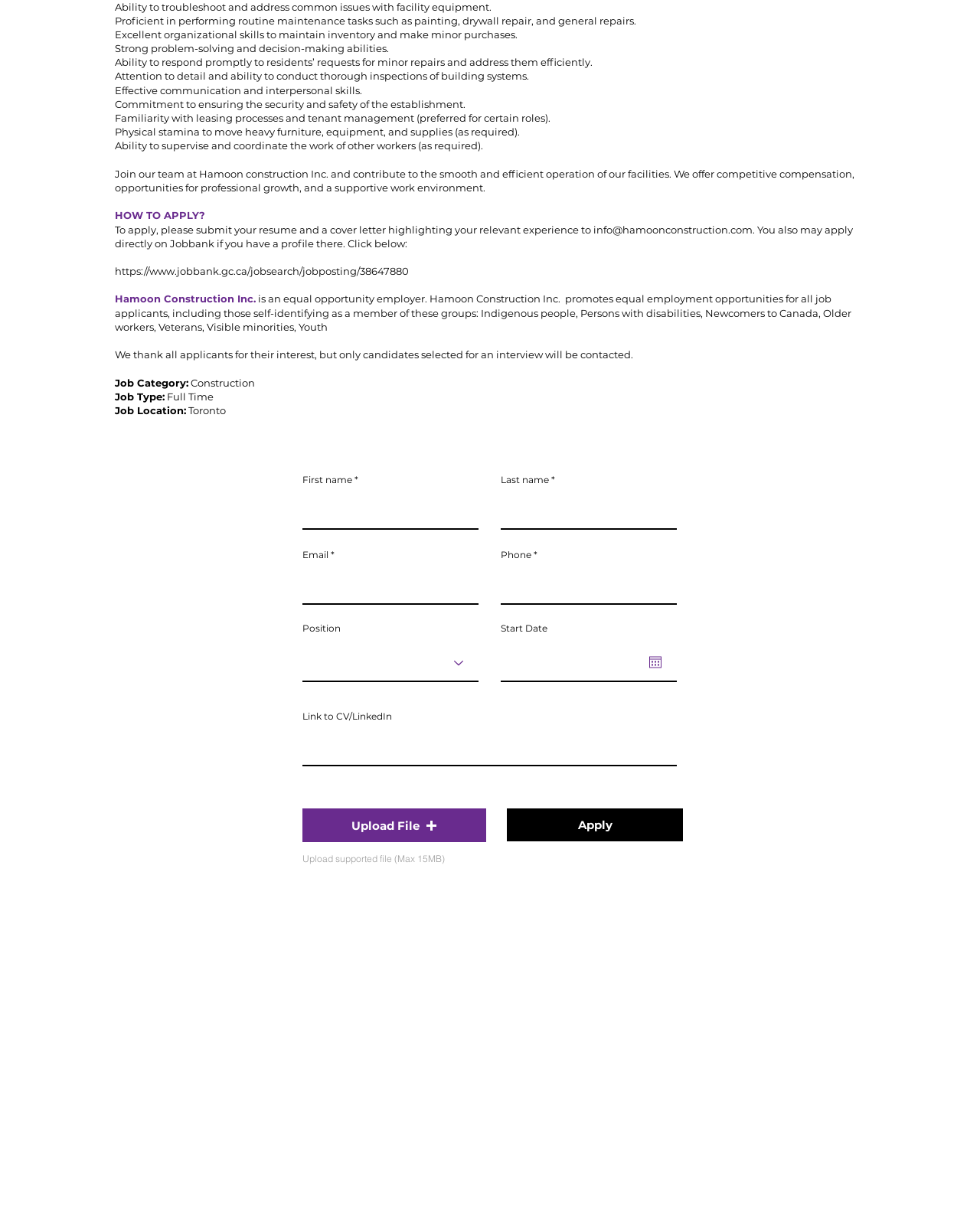Please provide a one-word or short phrase answer to the question:
What is the required skill?

Troubleshoot and address common issues